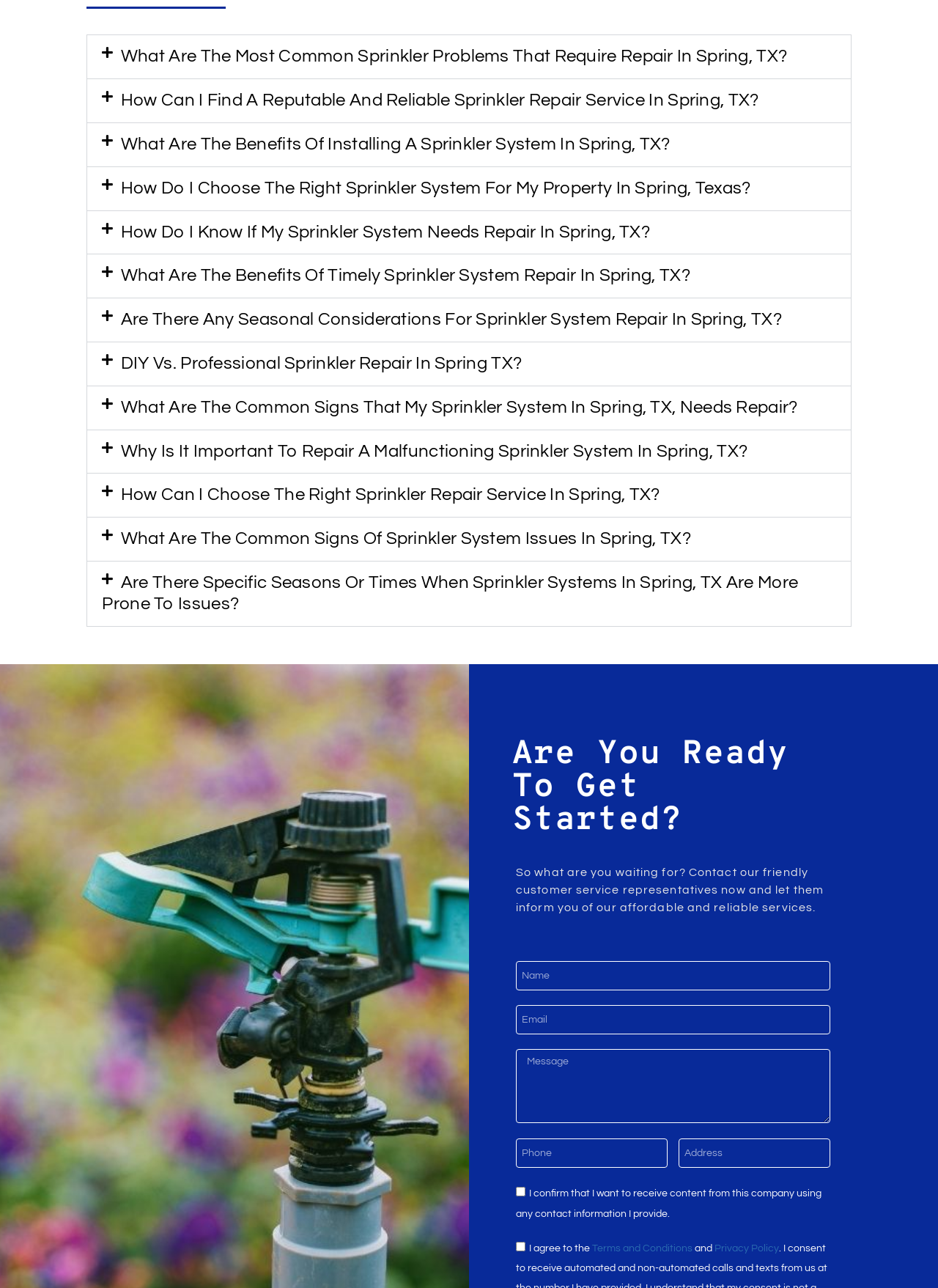Provide your answer in one word or a succinct phrase for the question: 
How many buttons are on this webpage?

15